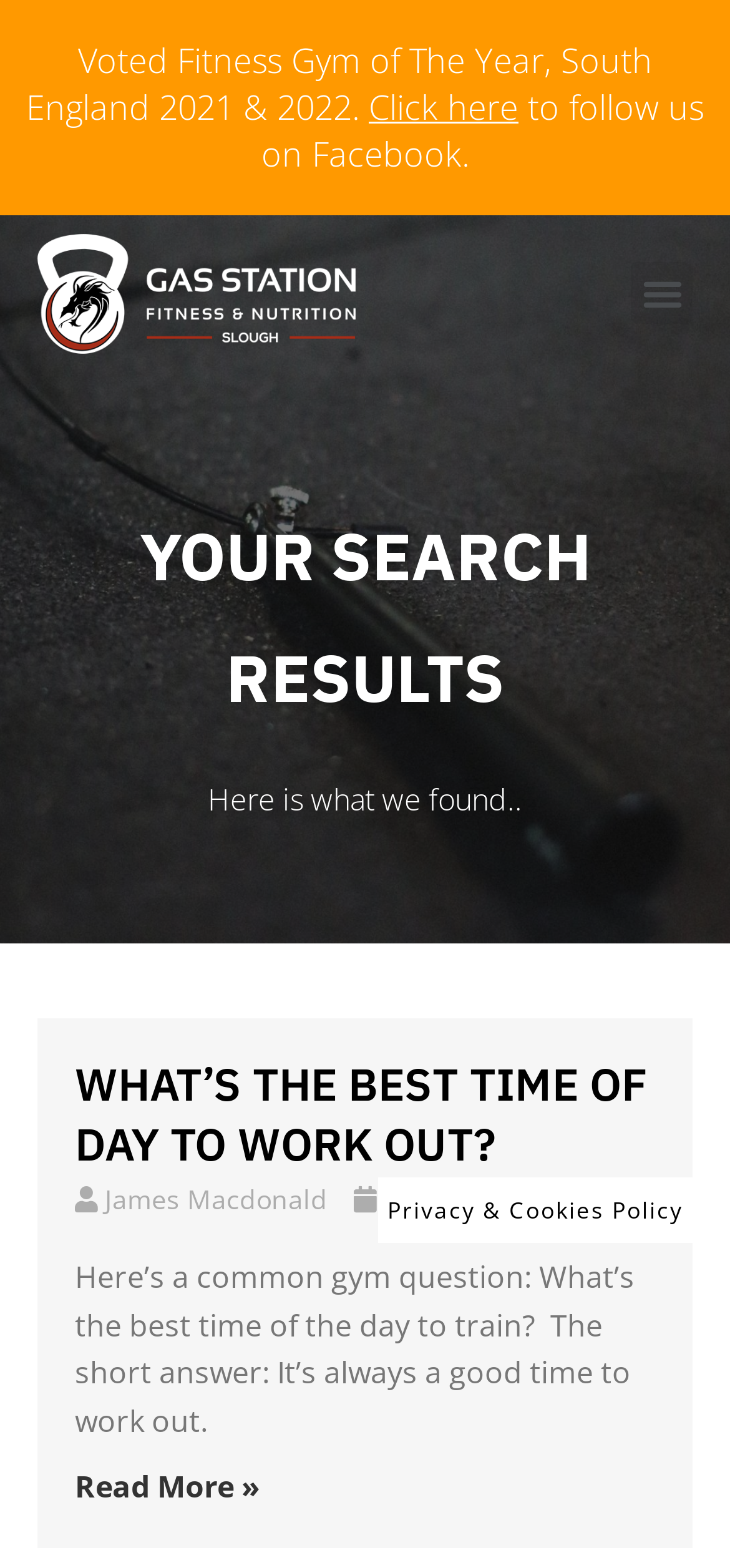Identify the bounding box of the UI component described as: "Privacy & Cookies Policy".

[0.518, 0.751, 0.949, 0.793]